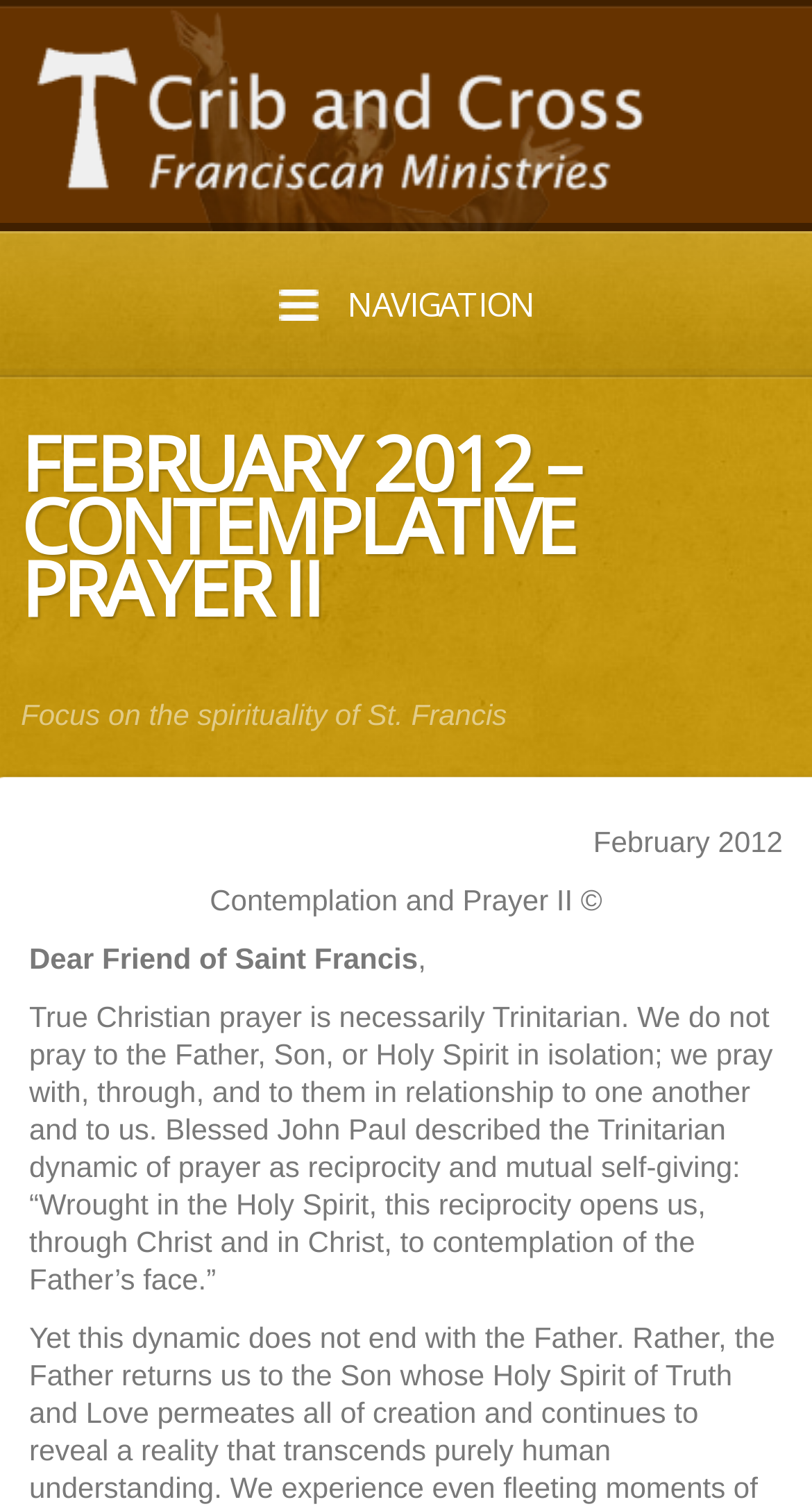Analyze the image and deliver a detailed answer to the question: What is the focus of the spirituality?

I found the answer by reading the static text element that says 'Focus on the spirituality of St. Francis'. This indicates that the spirituality being referred to is focused on St. Francis, so the answer is 'St. Francis'.